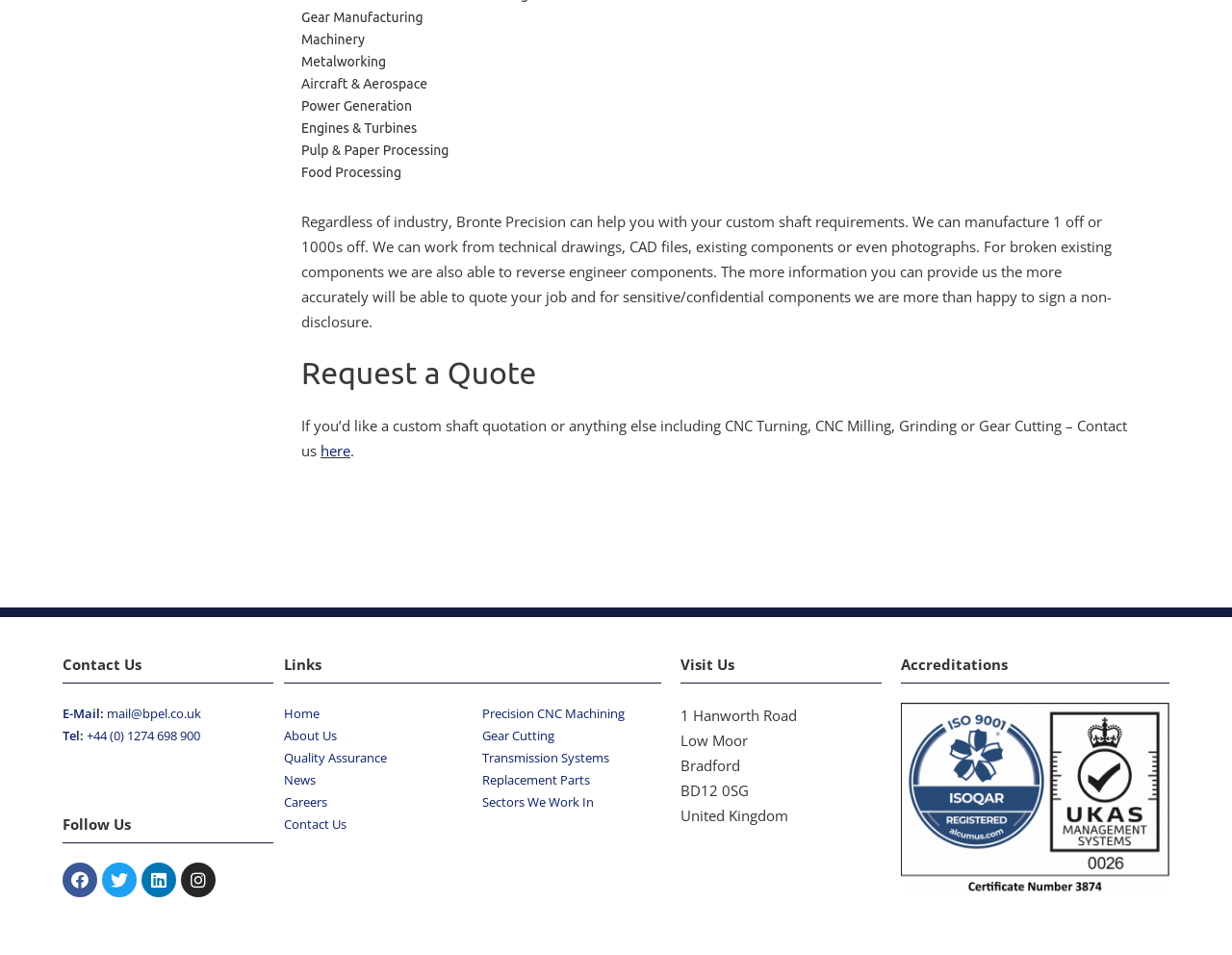Locate the bounding box coordinates of the region to be clicked to comply with the following instruction: "Request a quote". The coordinates must be four float numbers between 0 and 1, in the form [left, top, right, bottom].

[0.245, 0.37, 0.918, 0.412]